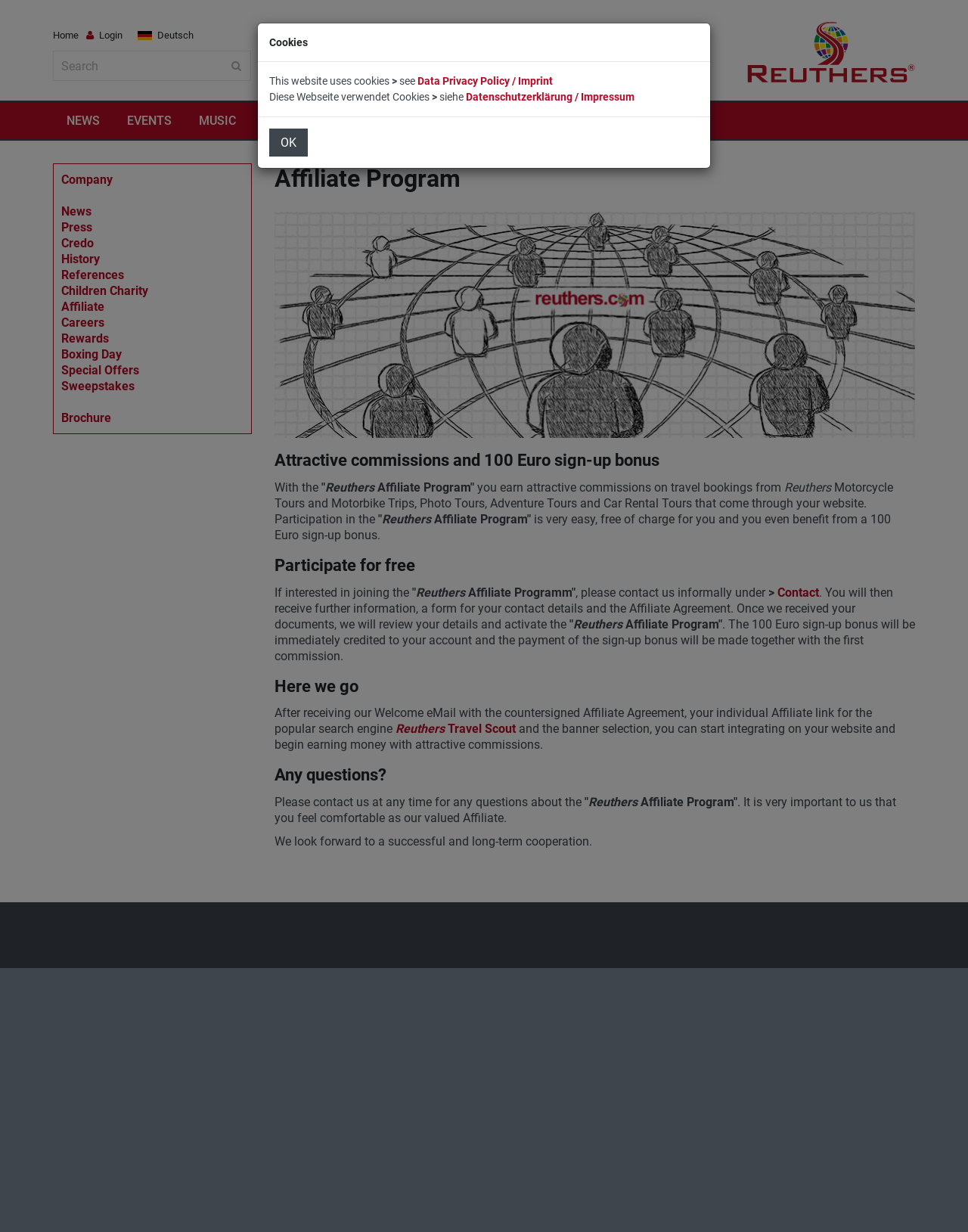Provide a brief response to the question below using one word or phrase:
What type of tours can earn commissions?

Motorcycle Tours, Motorbike Trips, Photo Tours, Adventure Tours, and Car Rental Tours